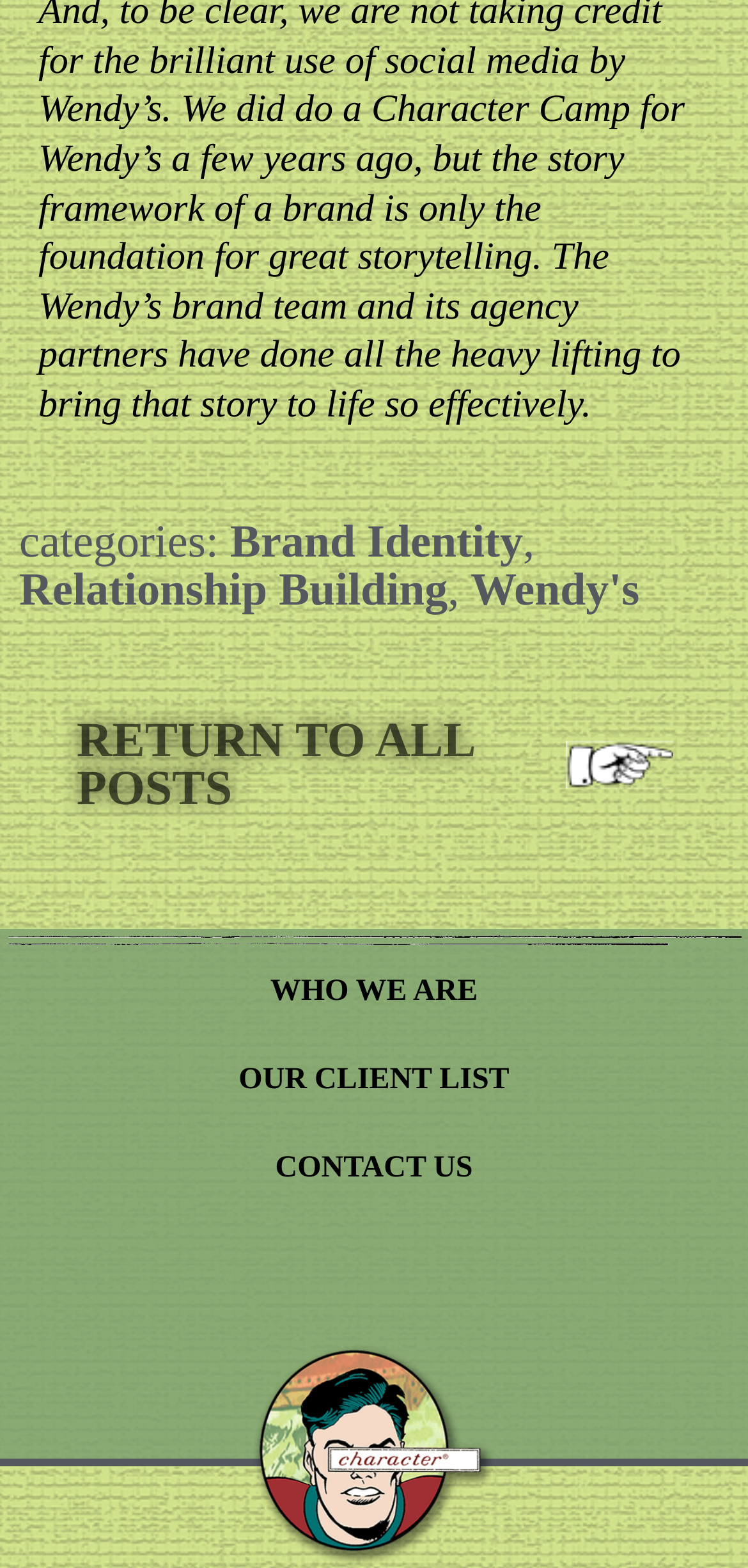Use the information in the screenshot to answer the question comprehensively: What is the name of the company mentioned?

The name of the company mentioned is 'Wendy's' which is a link element located at the top of the webpage with a bounding box of [0.629, 0.361, 0.855, 0.393].